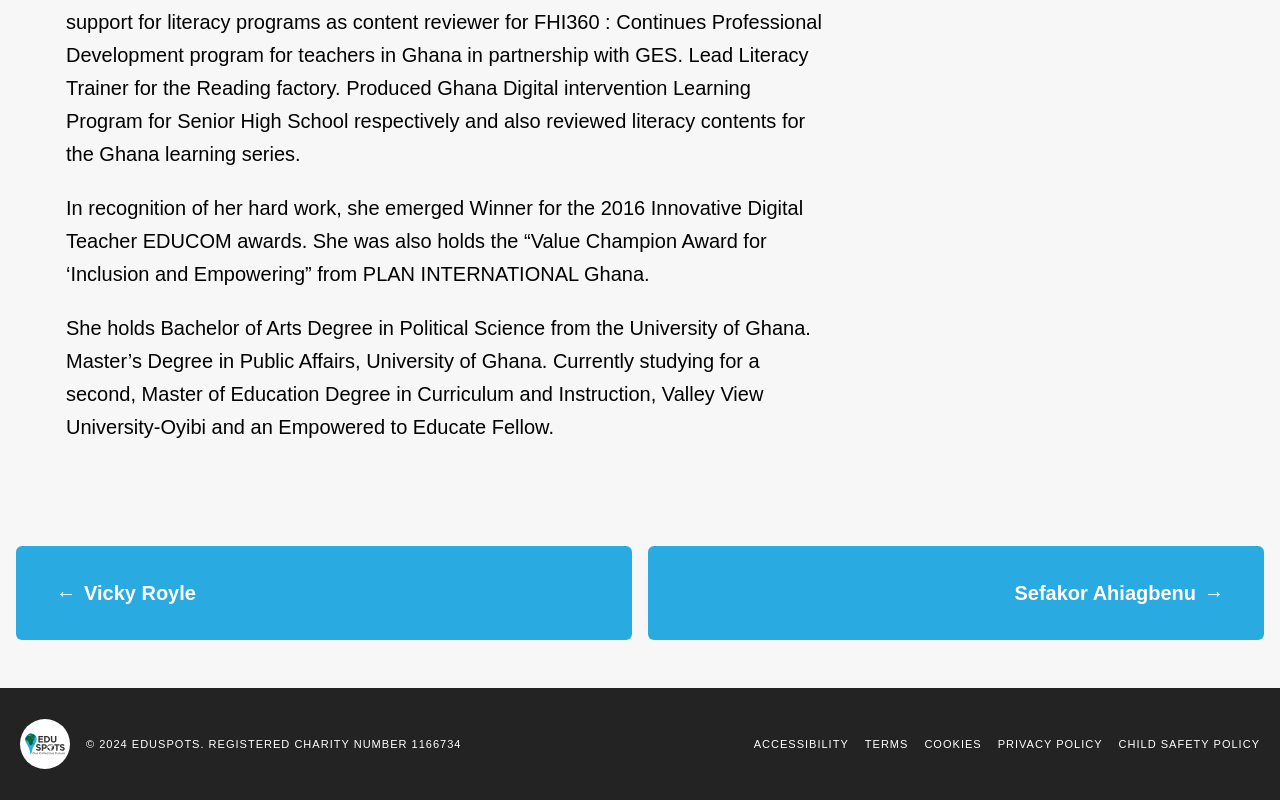Specify the bounding box coordinates of the element's area that should be clicked to execute the given instruction: "go to Vicky Royle's page". The coordinates should be four float numbers between 0 and 1, i.e., [left, top, right, bottom].

[0.012, 0.682, 0.494, 0.8]